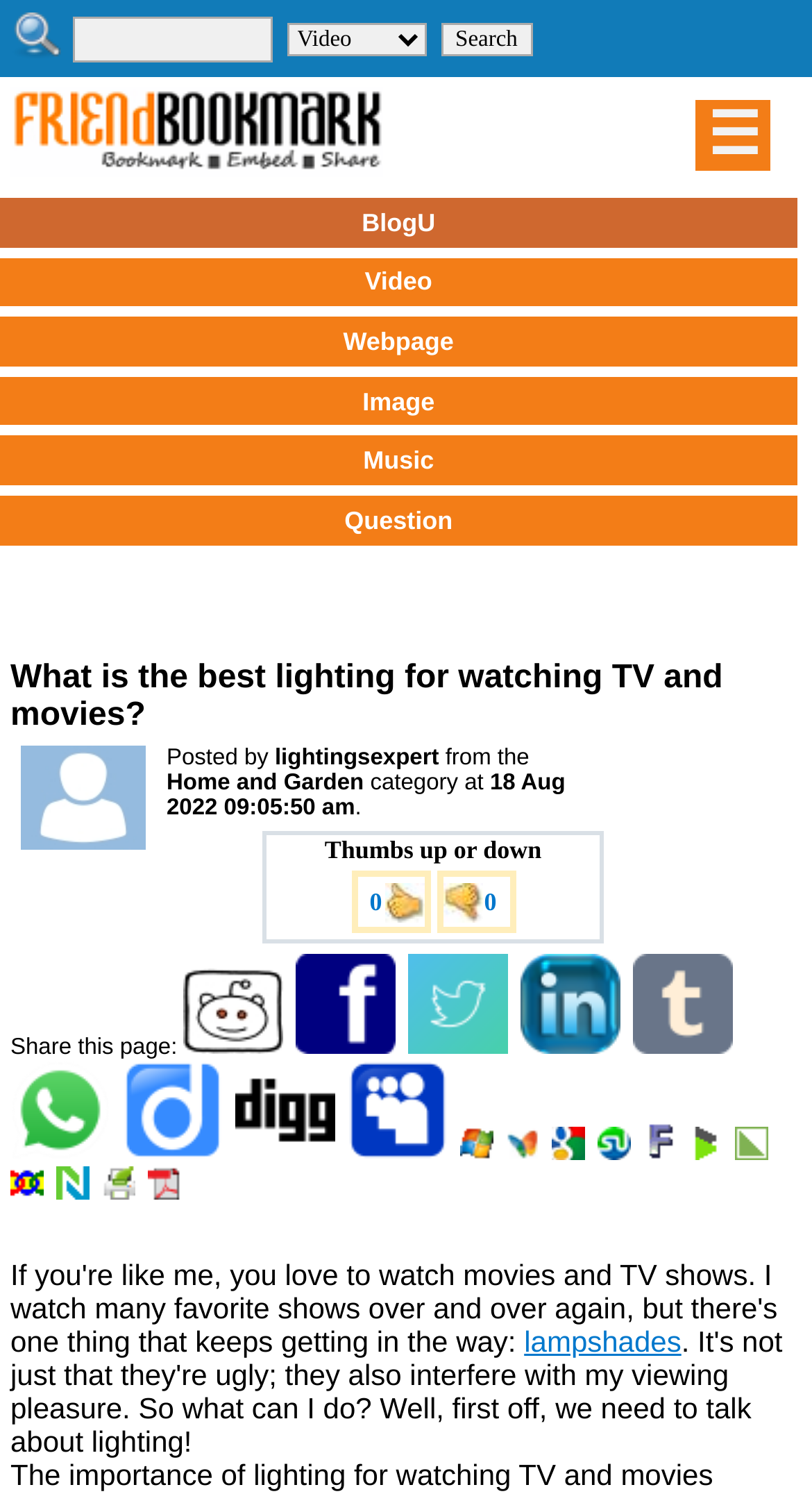Answer the question using only one word or a concise phrase: What is the date of publication of the article?

18 Aug 2022 09:05:50 am